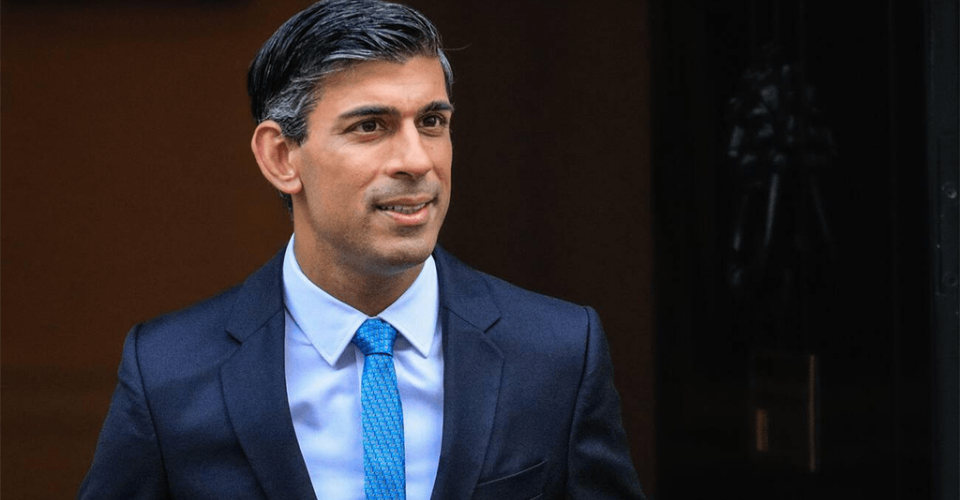Please give a succinct answer to the question in one word or phrase:
What is the context of the news article?

healthcare plans